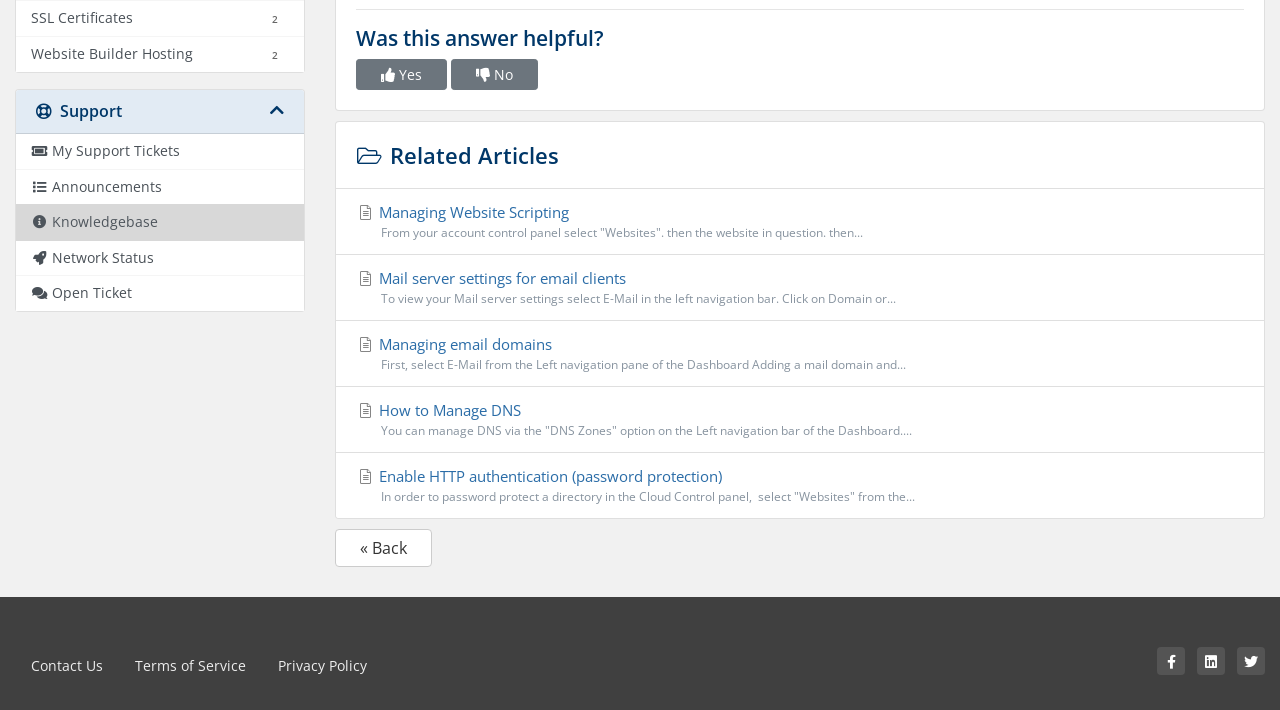Using the provided description: "Website Builder Hosting 2", find the bounding box coordinates of the corresponding UI element. The output should be four float numbers between 0 and 1, in the format [left, top, right, bottom].

[0.012, 0.052, 0.238, 0.101]